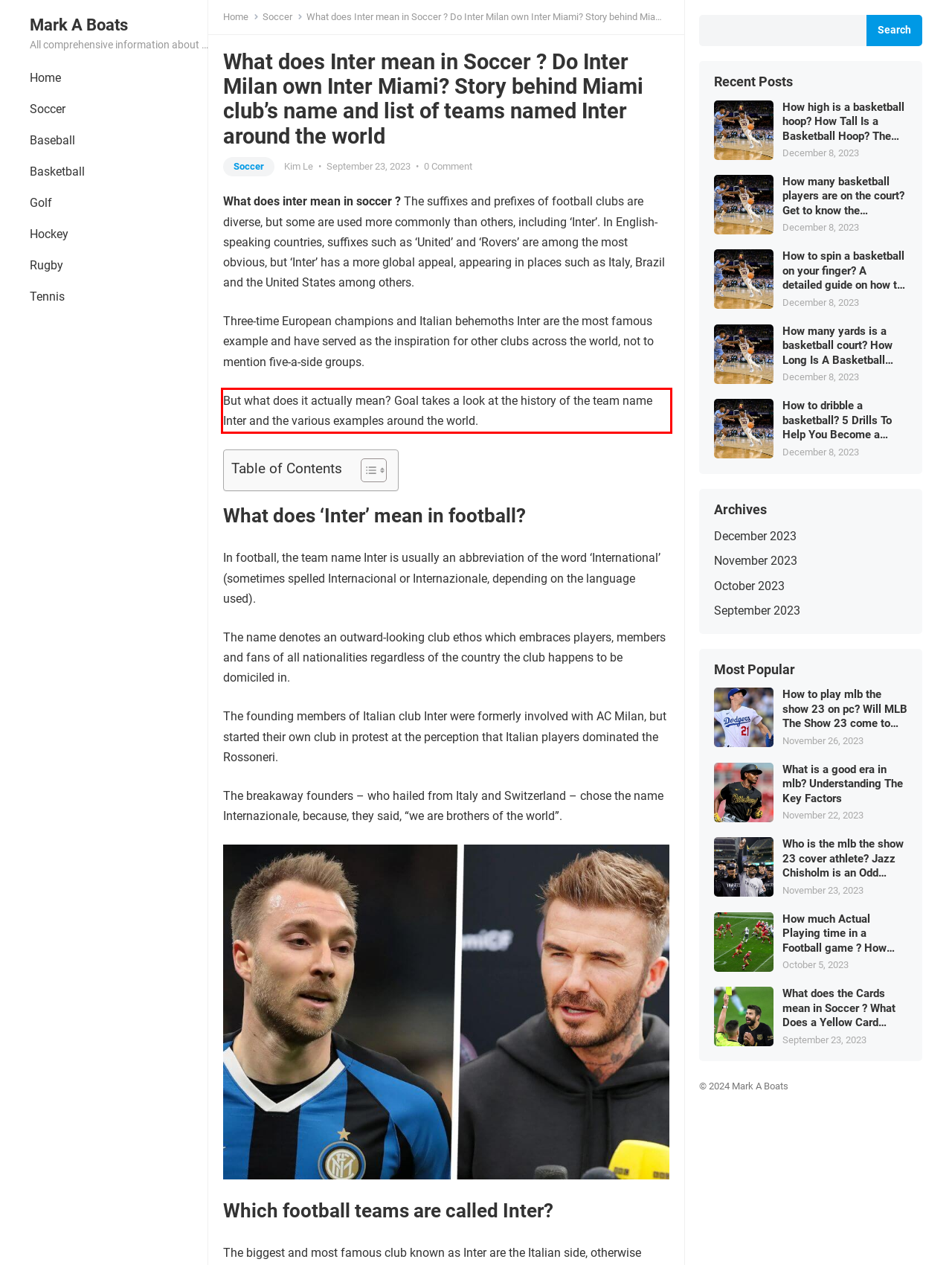You have a webpage screenshot with a red rectangle surrounding a UI element. Extract the text content from within this red bounding box.

But what does it actually mean? Goal takes a look at the history of the team name Inter and the various examples around the world.